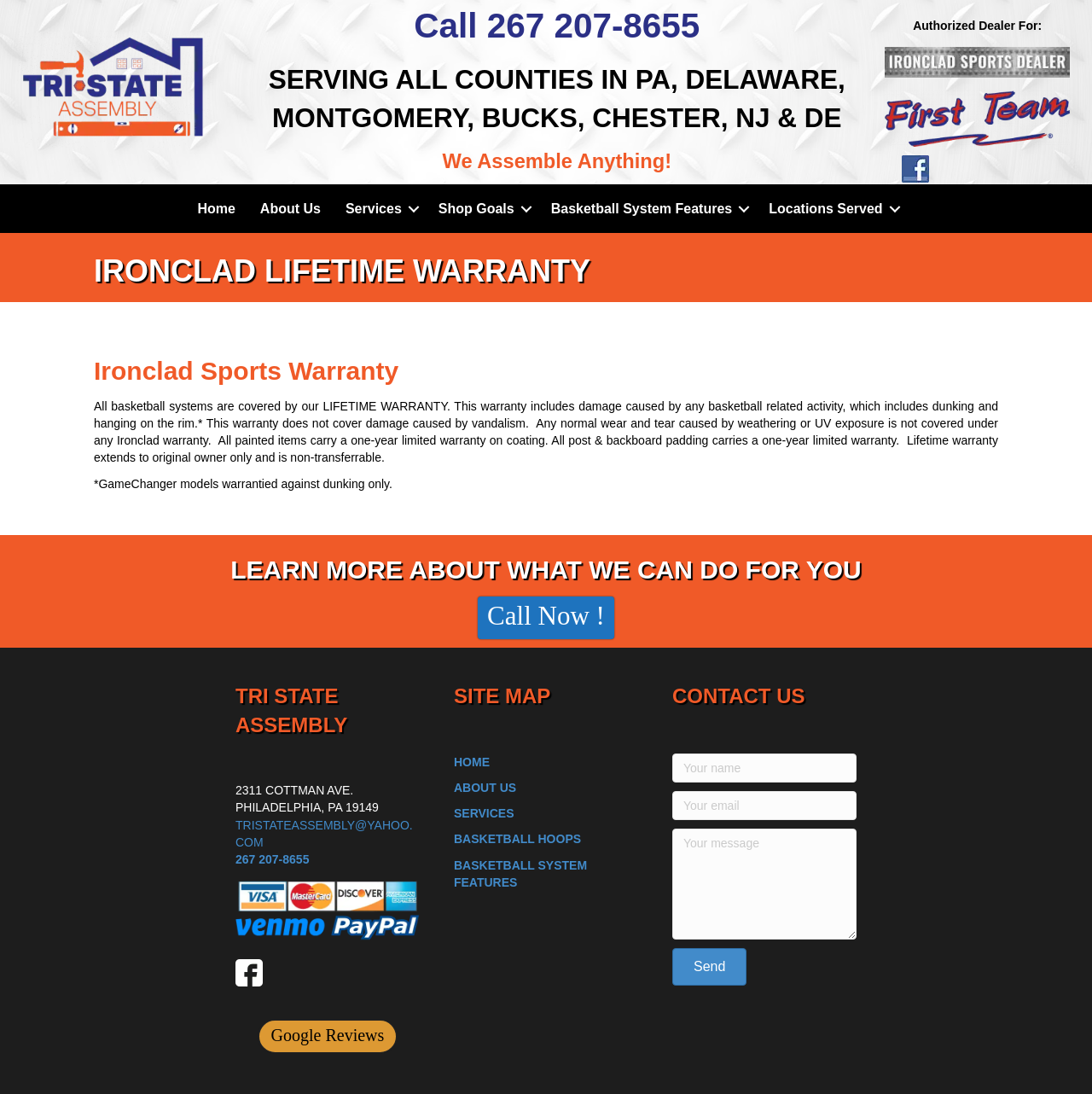What is the warranty policy for GameChanger models?
Please provide a comprehensive answer based on the details in the screenshot.

I found the warranty policy for GameChanger models by reading the text in the section that talks about the IRONCLAD LIFETIME WARRANTY, where it says '*GameChanger models warrantied against dunking only'.